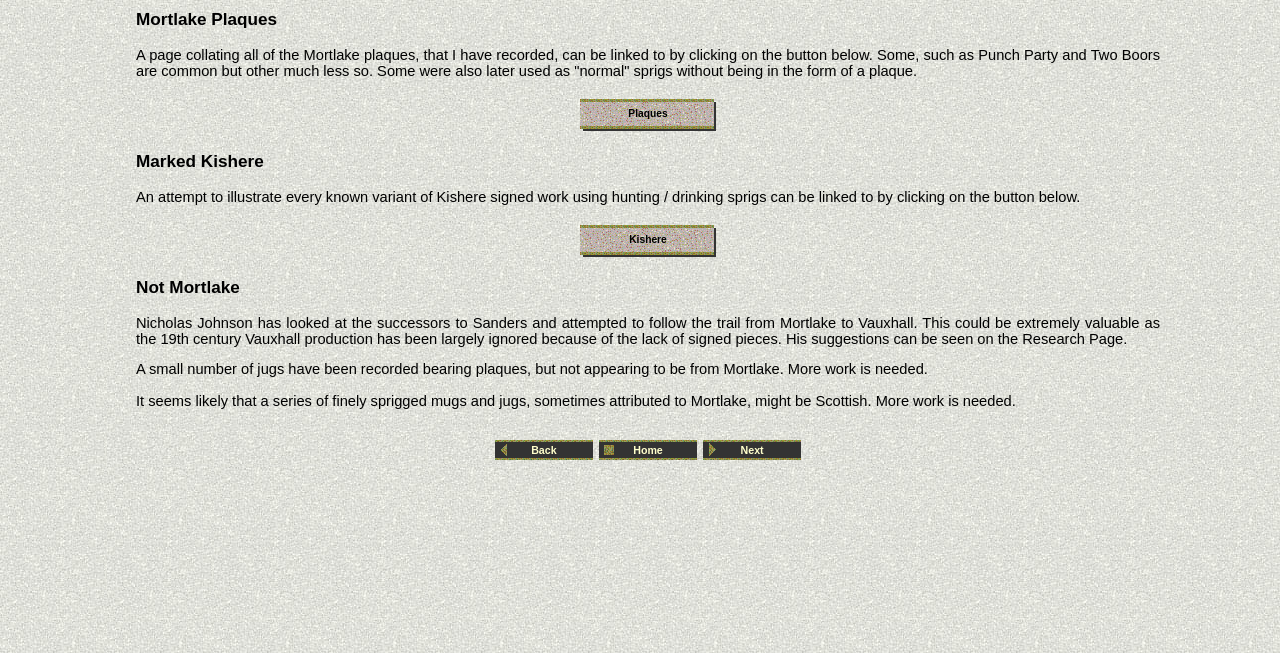Bounding box coordinates are to be given in the format (top-left x, top-left y, bottom-right x, bottom-right y). All values must be floating point numbers between 0 and 1. Provide the bounding box coordinate for the UI element described as: Home

[0.467, 0.674, 0.545, 0.705]